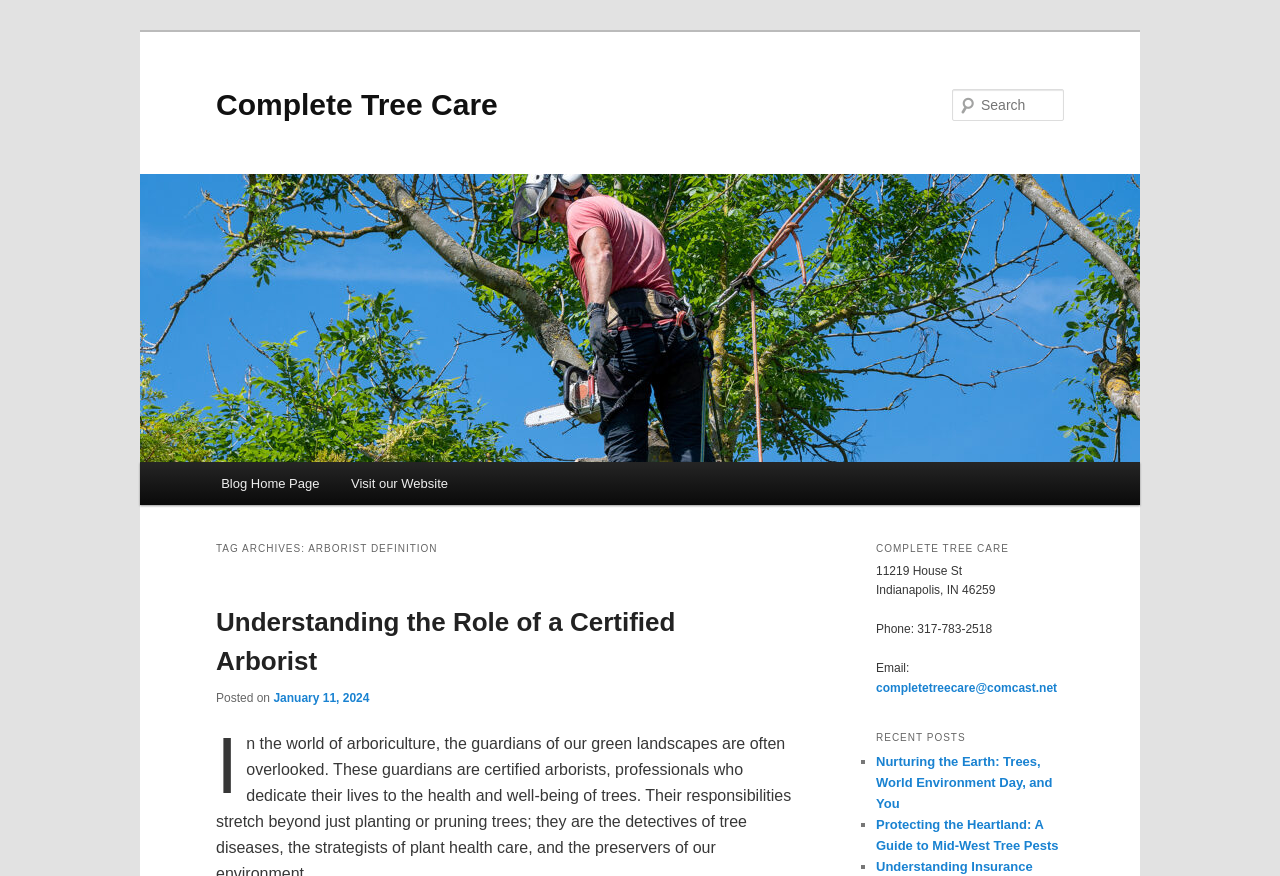Create an elaborate caption that covers all aspects of the webpage.

This webpage is about Complete Tree Care, with a focus on arborist definition. At the top, there are two "Skip to" links, one for primary content and one for secondary content, positioned closely together. Below them, a large heading "Complete Tree Care" is displayed, with a link and an image of the same name situated next to each other.

On the right side, a search bar is located, accompanied by a "Search" label. Below the search bar, a main menu is listed, featuring links to "Blog Home Page" and "Visit our Website".

The main content of the page is divided into two sections. The left section has a heading "TAG ARCHIVES: ARBORIST DEFINITION" and features an article titled "Understanding the Role of a Certified Arborist", which includes a link to the article, a posting date, and a time. 

The right section has a heading "COMPLETE TREE CARE" and displays the company's contact information, including address, phone number, and email. Below the contact information, a "RECENT POSTS" section is listed, featuring two links to recent articles, "Nurturing the Earth: Trees, World Environment Day, and You" and "Protecting the Heartland: A Guide to Mid-West Tree Pests", each preceded by a list marker.